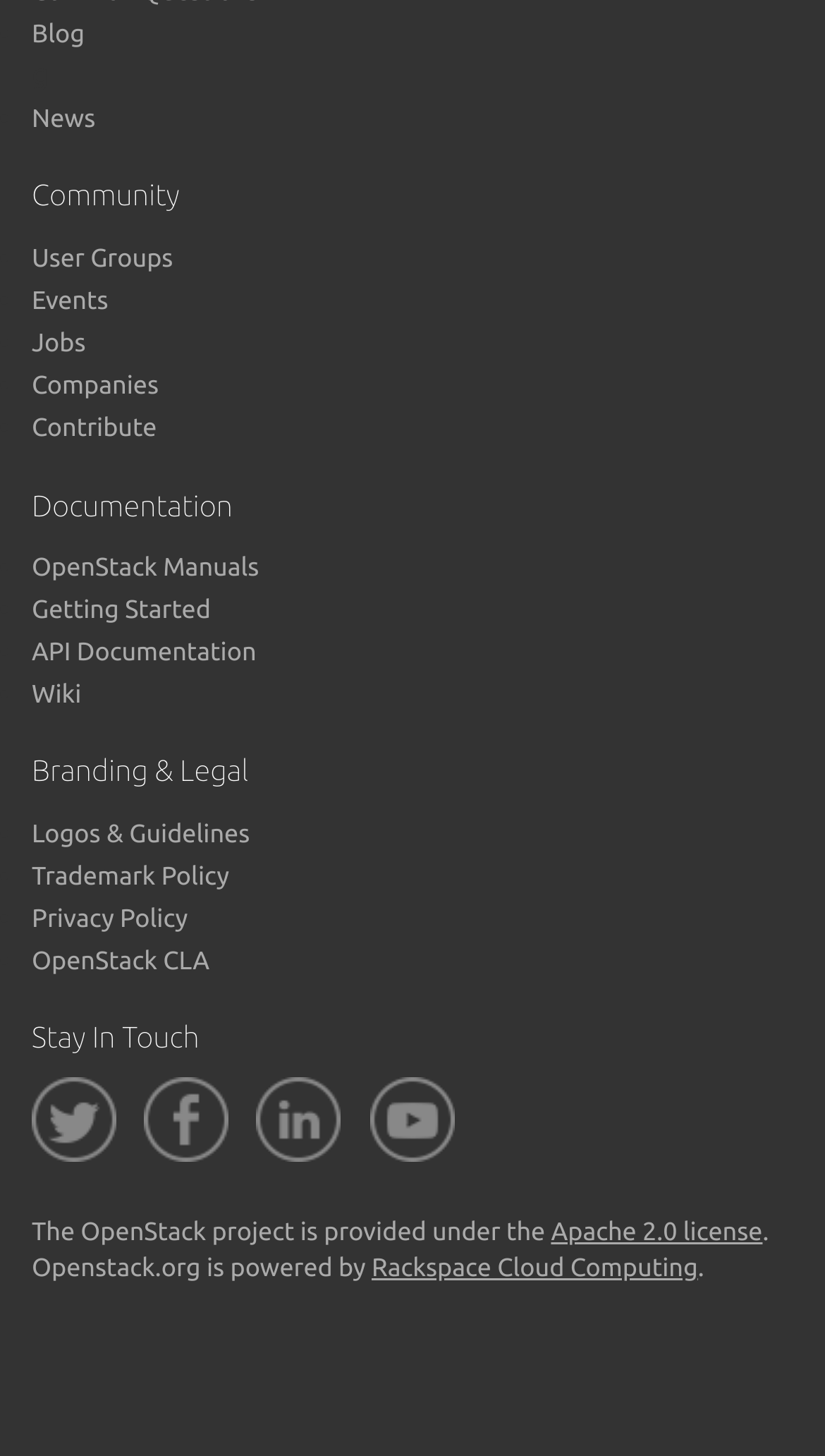Locate the bounding box coordinates of the clickable area needed to fulfill the instruction: "Read about 'Trademark Policy'".

[0.038, 0.593, 0.278, 0.612]